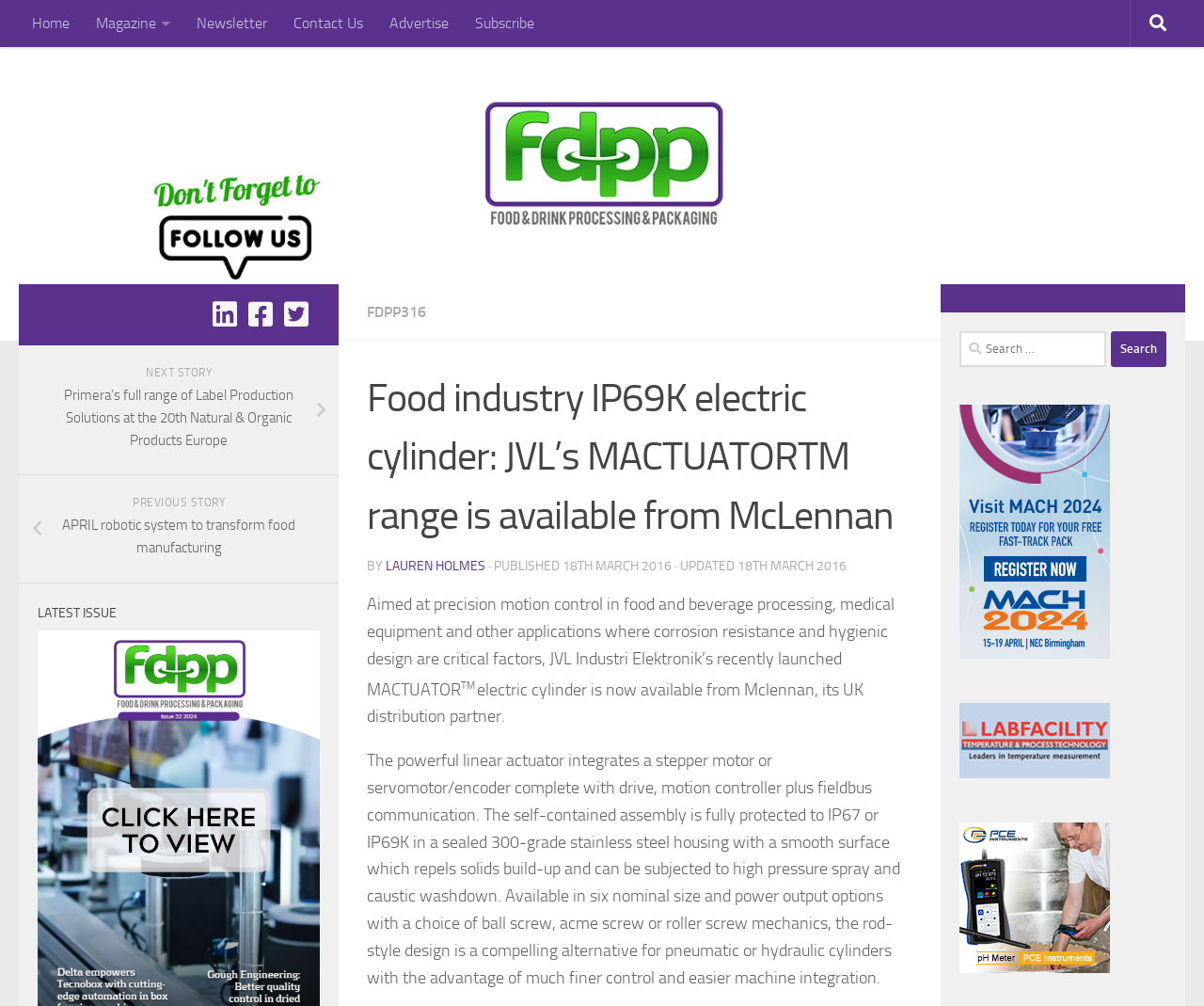Determine the bounding box coordinates of the clickable element necessary to fulfill the instruction: "Click on the 'Home' link". Provide the coordinates as four float numbers within the 0 to 1 range, i.e., [left, top, right, bottom].

[0.016, 0.0, 0.069, 0.047]